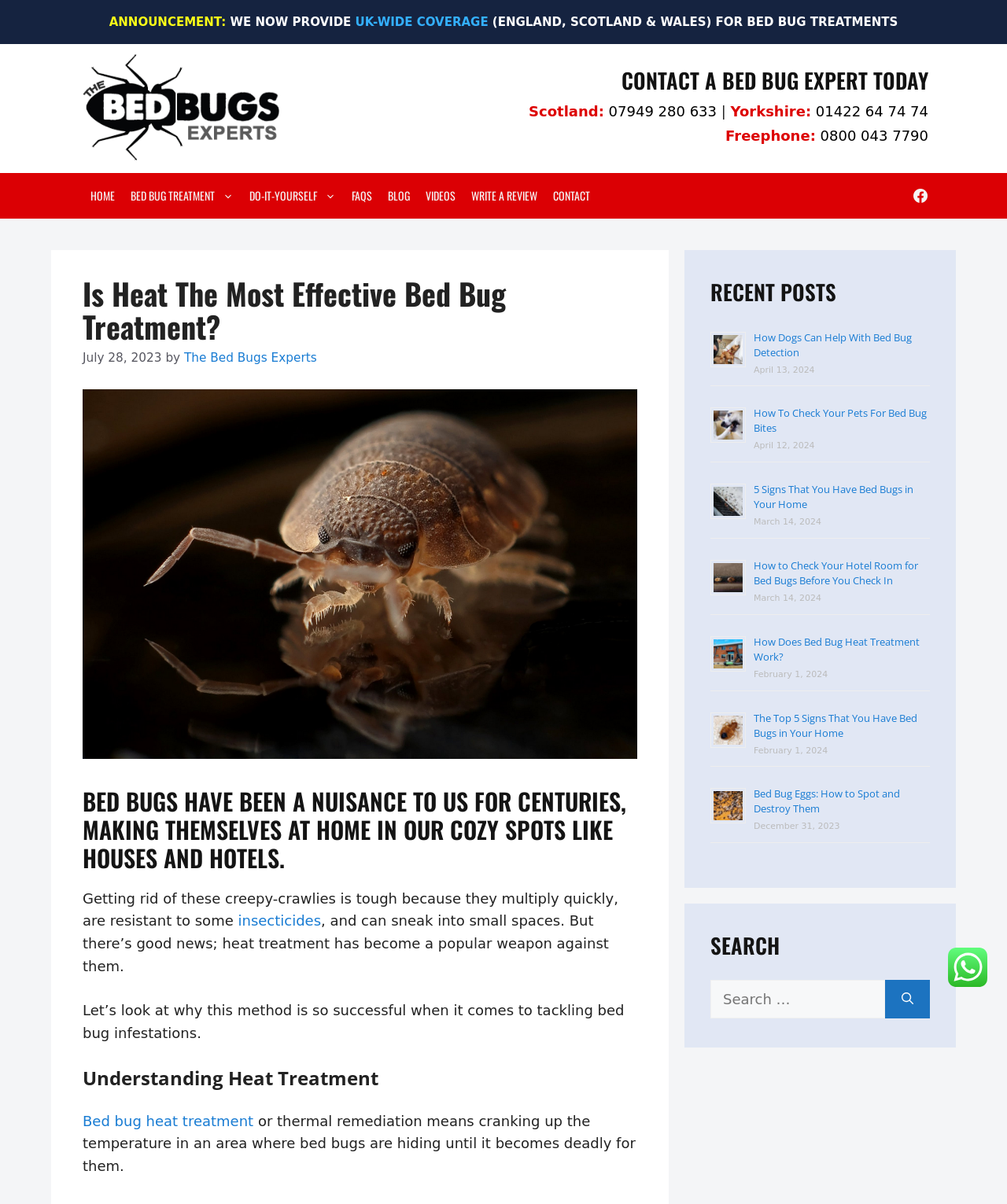Respond to the question below with a concise word or phrase:
How many recent posts are listed on the webpage?

6